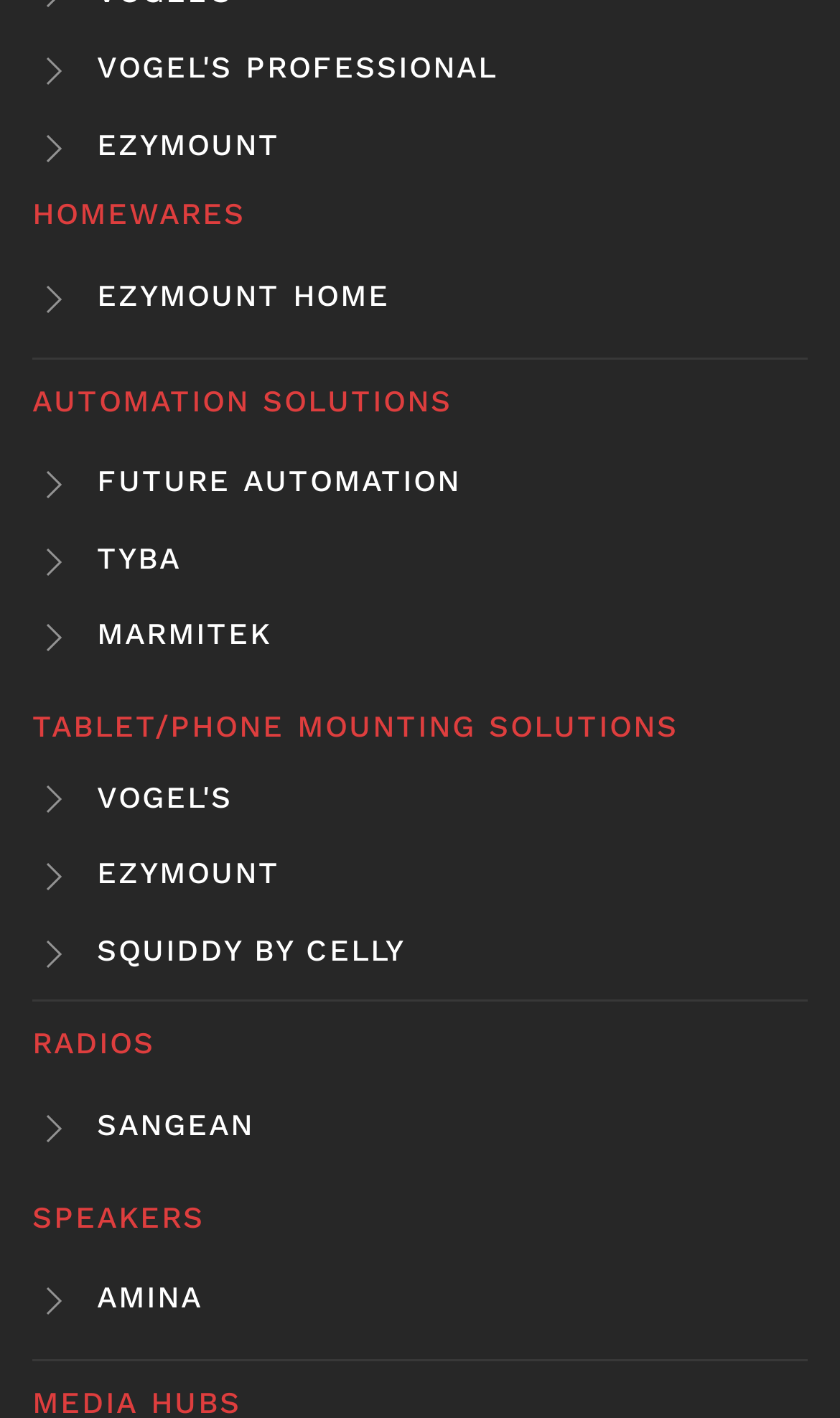Please identify the bounding box coordinates of the element that needs to be clicked to execute the following command: "Sign In". Provide the bounding box using four float numbers between 0 and 1, formatted as [left, top, right, bottom].

None